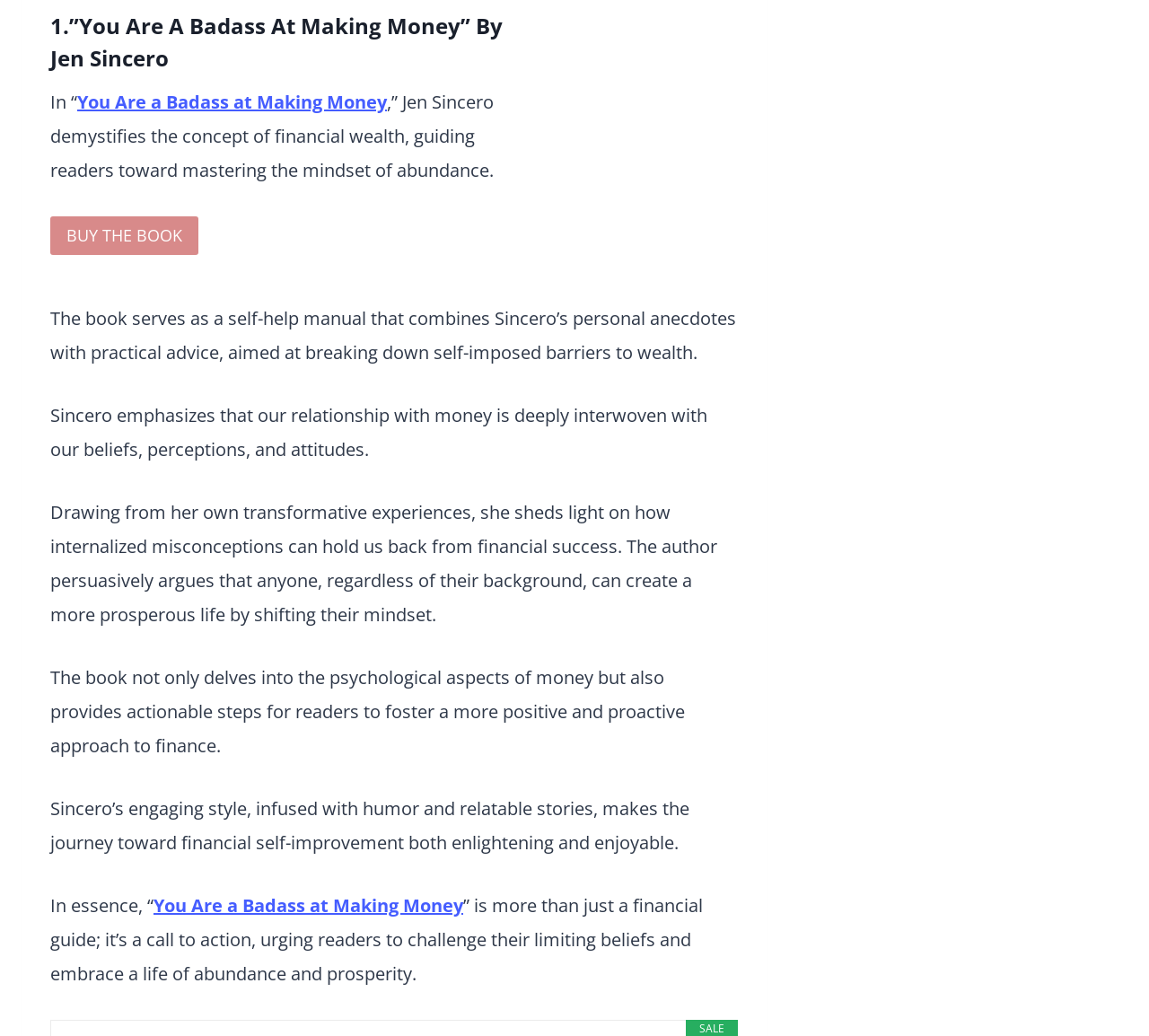Identify the bounding box for the described UI element. Provide the coordinates in (top-left x, top-left y, bottom-right x, bottom-right y) format with values ranging from 0 to 1: 20. VOX by Christina Dalcher

[0.094, 0.799, 0.314, 0.822]